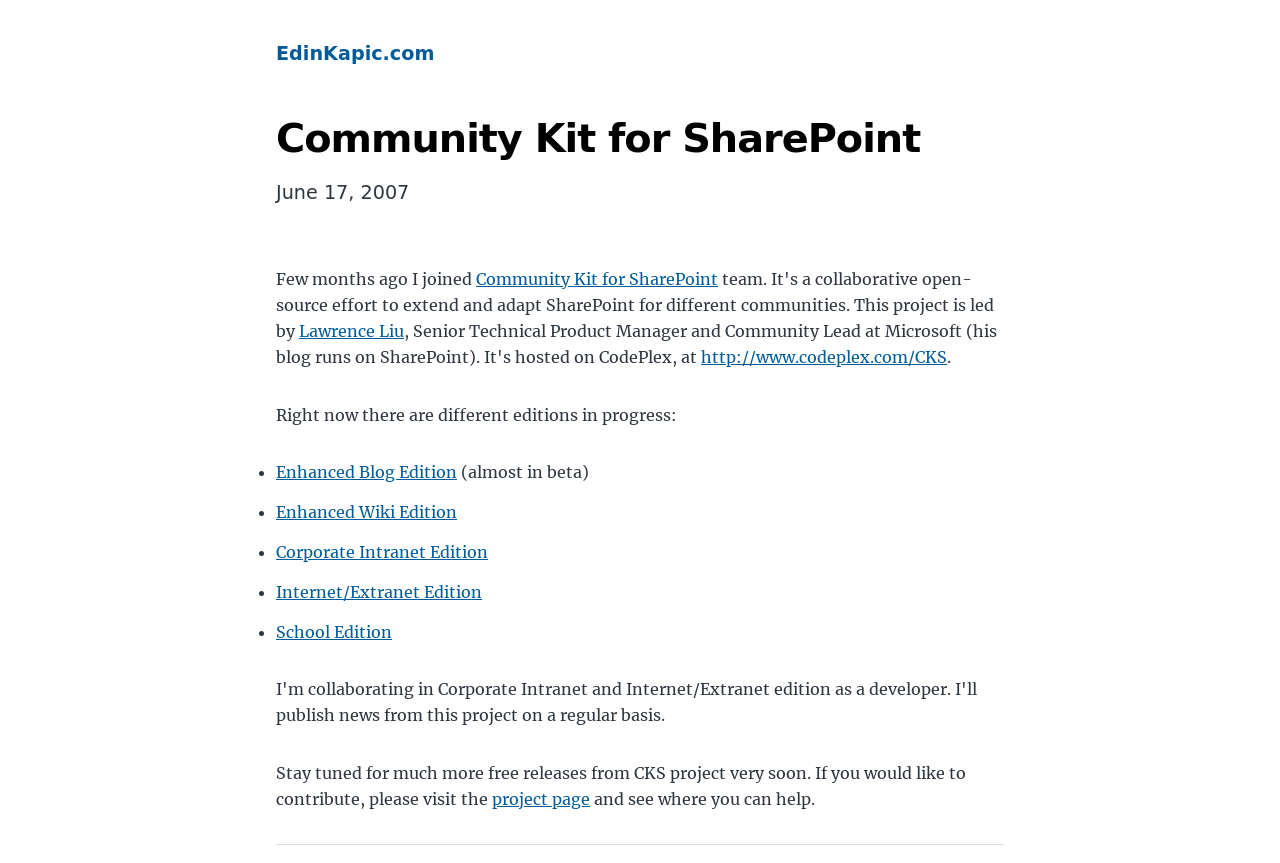What is the name of the kit? Analyze the screenshot and reply with just one word or a short phrase.

Community Kit for SharePoint